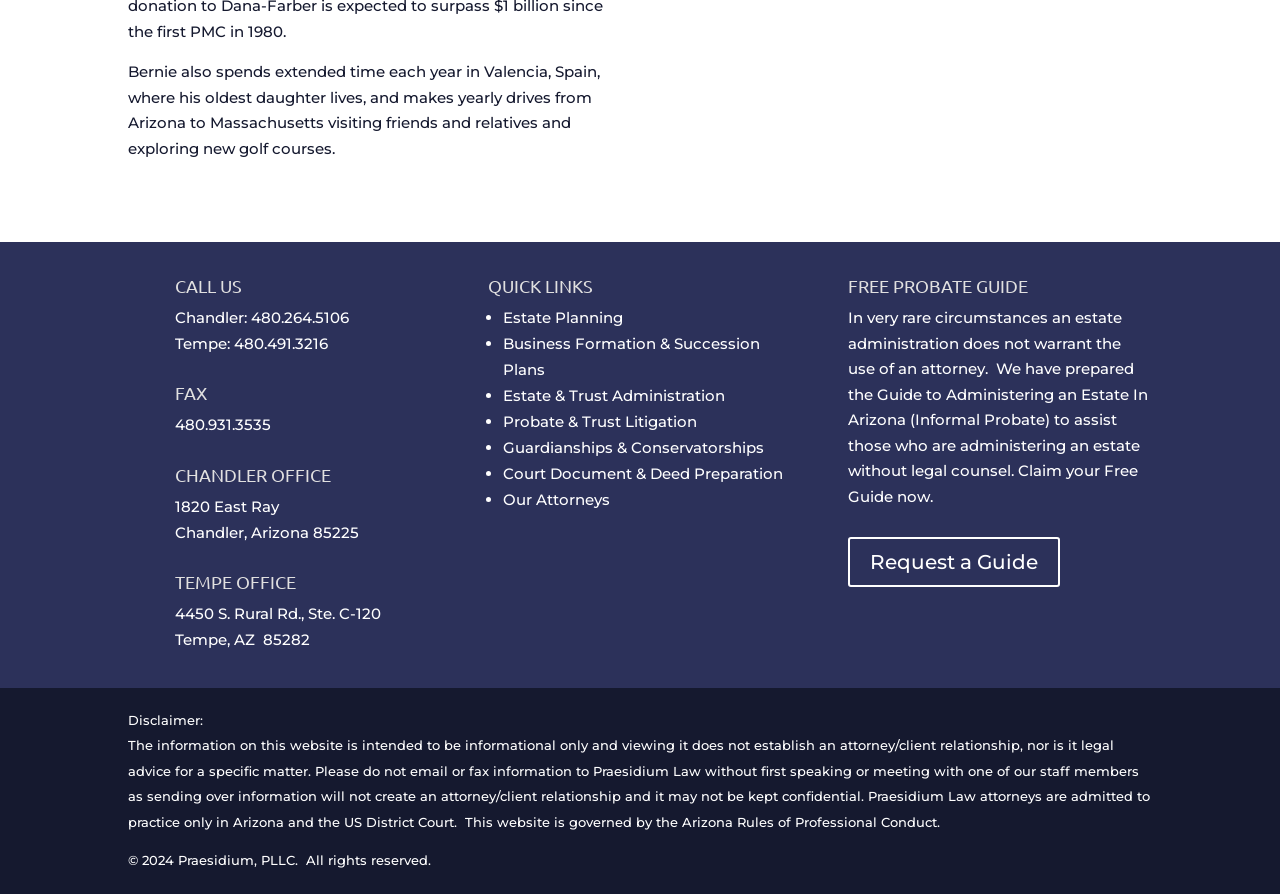Please indicate the bounding box coordinates of the element's region to be clicked to achieve the instruction: "Click FAX". Provide the coordinates as four float numbers between 0 and 1, i.e., [left, top, right, bottom].

[0.137, 0.428, 0.162, 0.451]